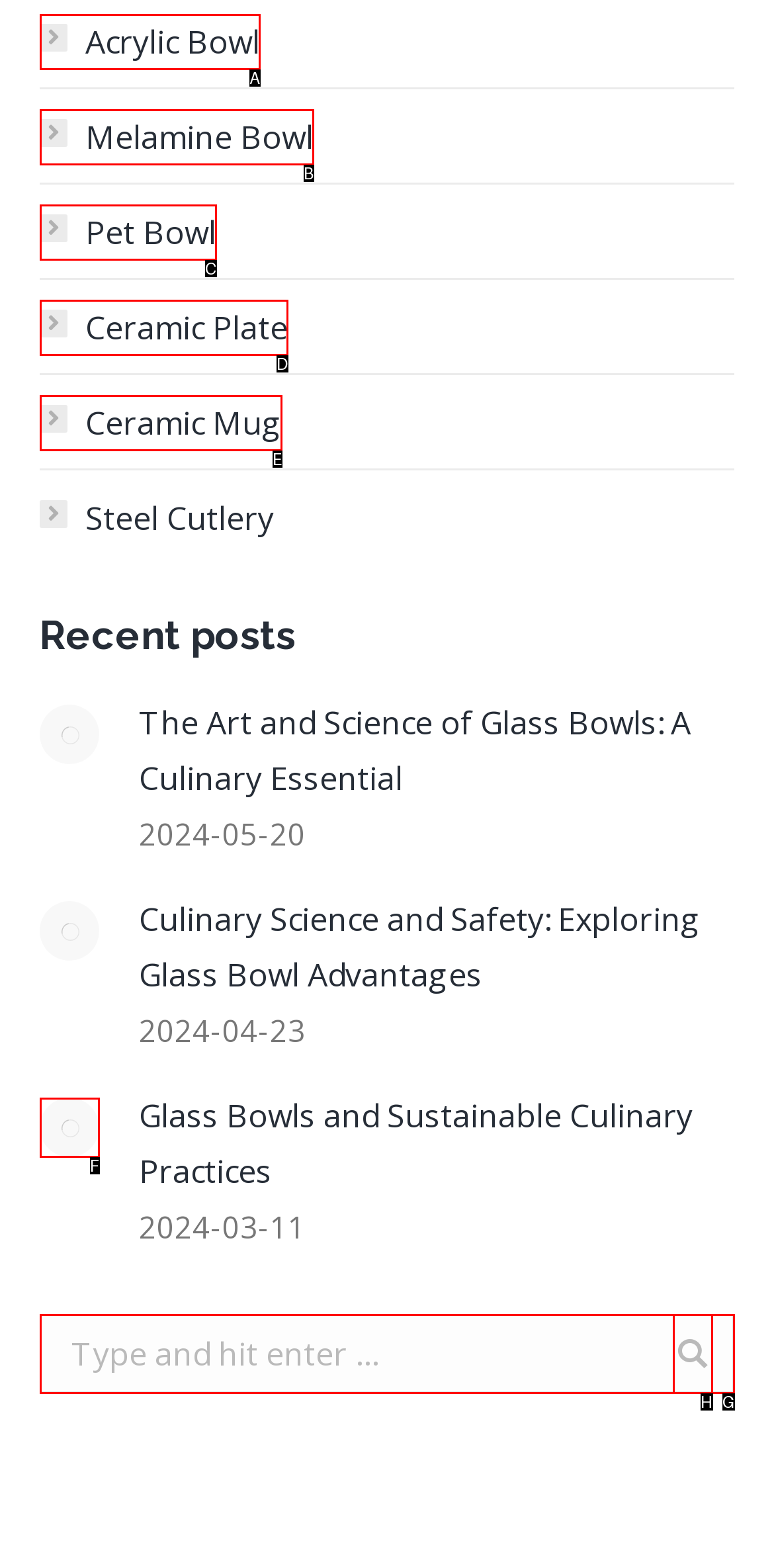Identify the HTML element that best matches the description: Pet Bowl. Provide your answer by selecting the corresponding letter from the given options.

C